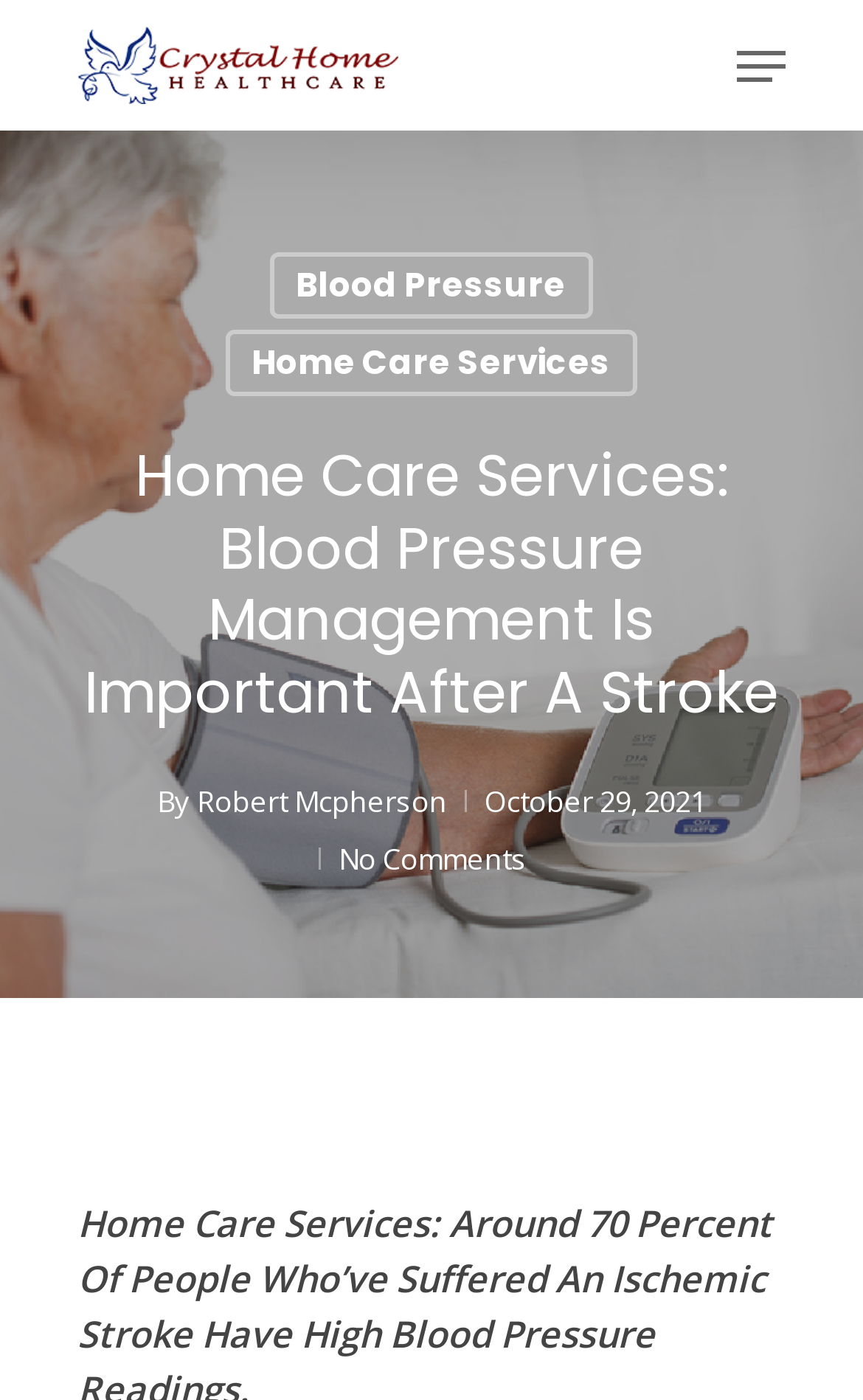From the details in the image, provide a thorough response to the question: What is the name of the home care service provider?

The name of the home care service provider can be found in the top-left corner of the webpage, where the logo and the text 'Crystal Home Health Care' are located.